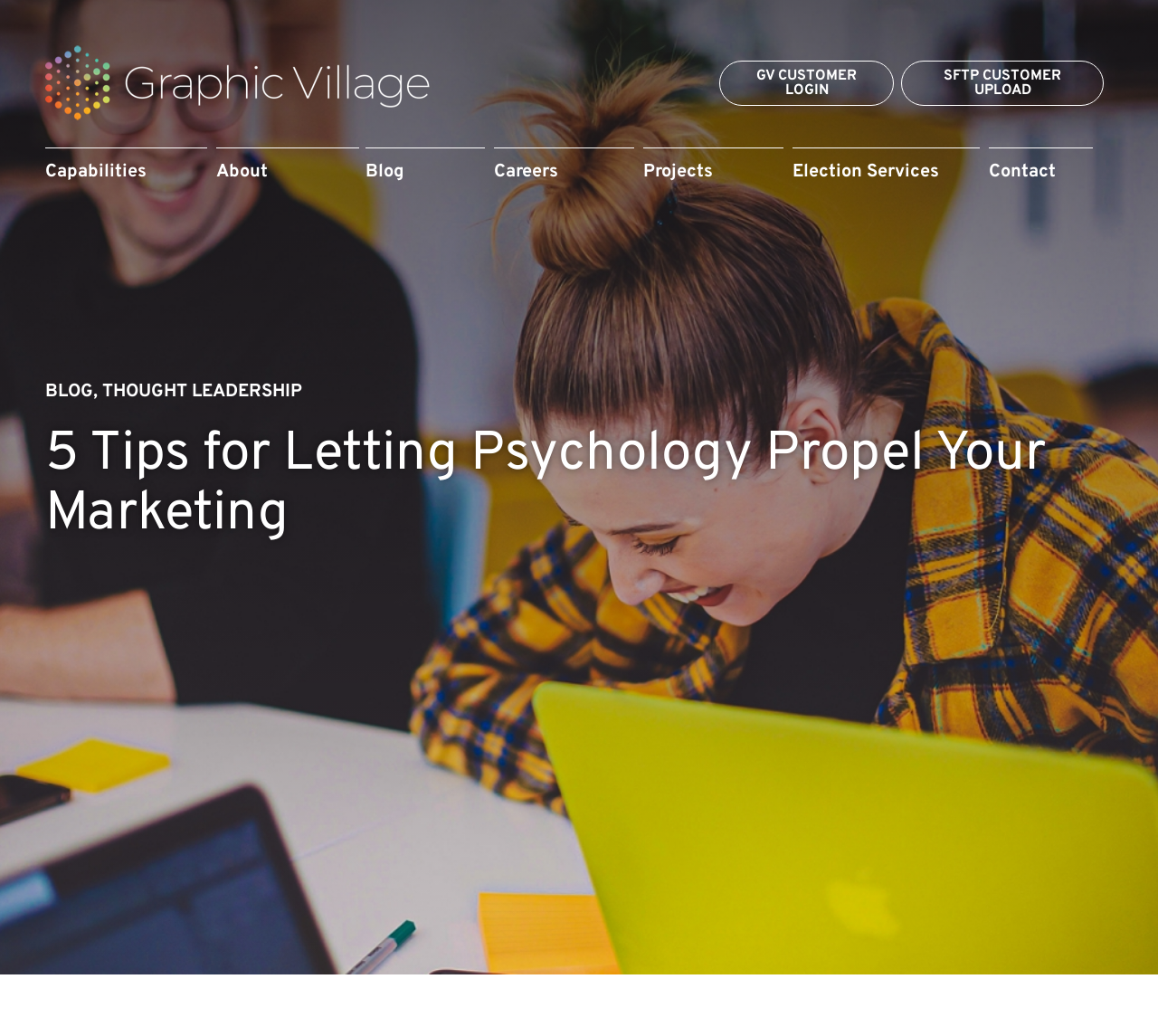Craft a detailed narrative of the webpage's structure and content.

The webpage is about marketing and psychology, with a focus on five trends that have been growing in importance. At the top left of the page, there is a link to "Graphic Village" accompanied by an image with the same name. To the right of this, there are two more links: "GV CUSTOMER LOGIN" and "SFTP CUSTOMER UPLOAD". 

Below these links, there is a row of navigation links, including "Capabilities", "About", "Blog", "Careers", "Projects", "Election Services", and "Contact". 

Further down the page, there is a section with two links: "BLOG" and "THOUGHT LEADERSHIP", separated by a comma. 

The main content of the page is headed by a title "5 Tips for Letting Psychology Propel Your Marketing", which takes up a significant portion of the page.